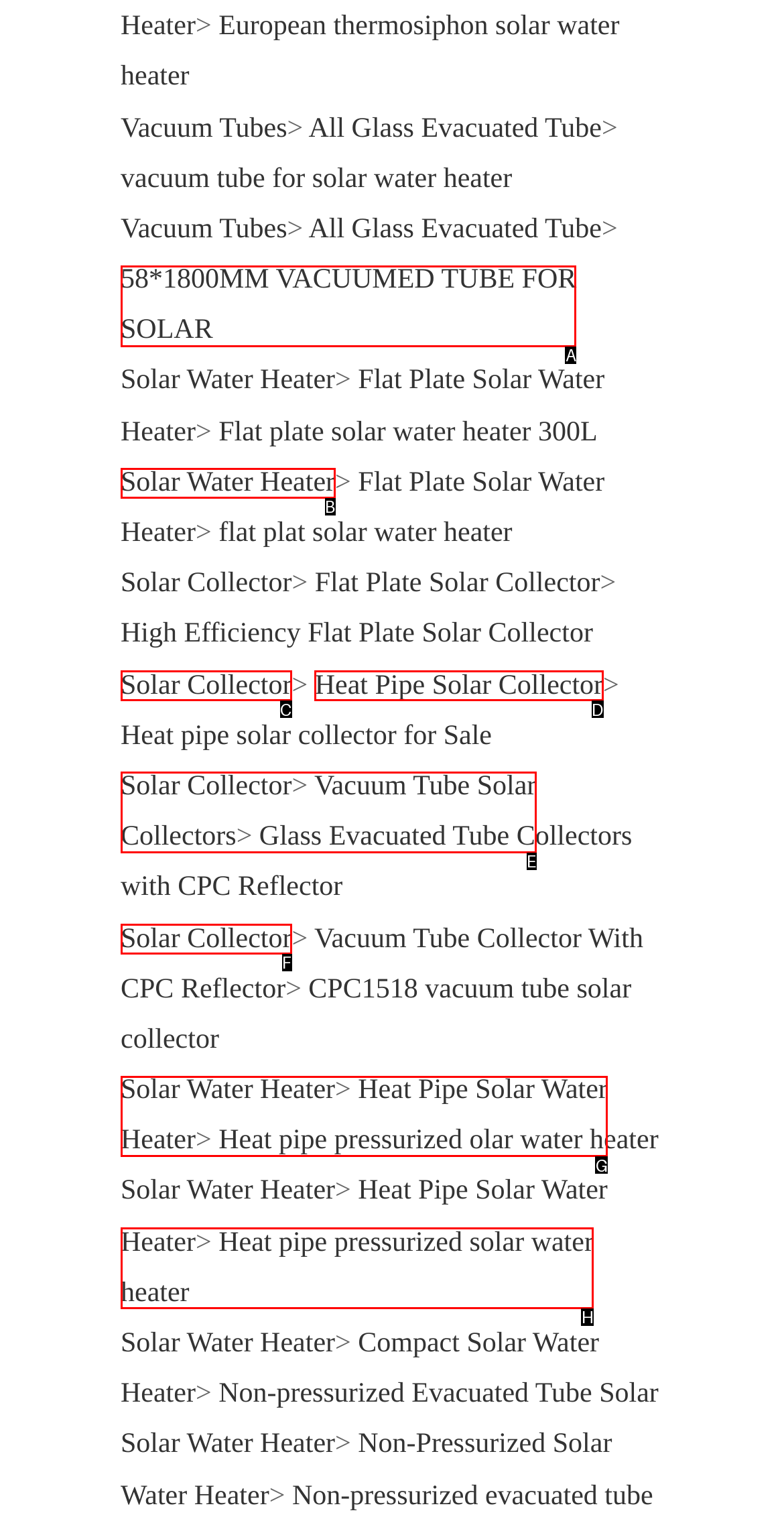Determine the HTML element to click for the instruction: Explore 58*1800MM VACUUMED TUBE FOR SOLAR.
Answer with the letter corresponding to the correct choice from the provided options.

A